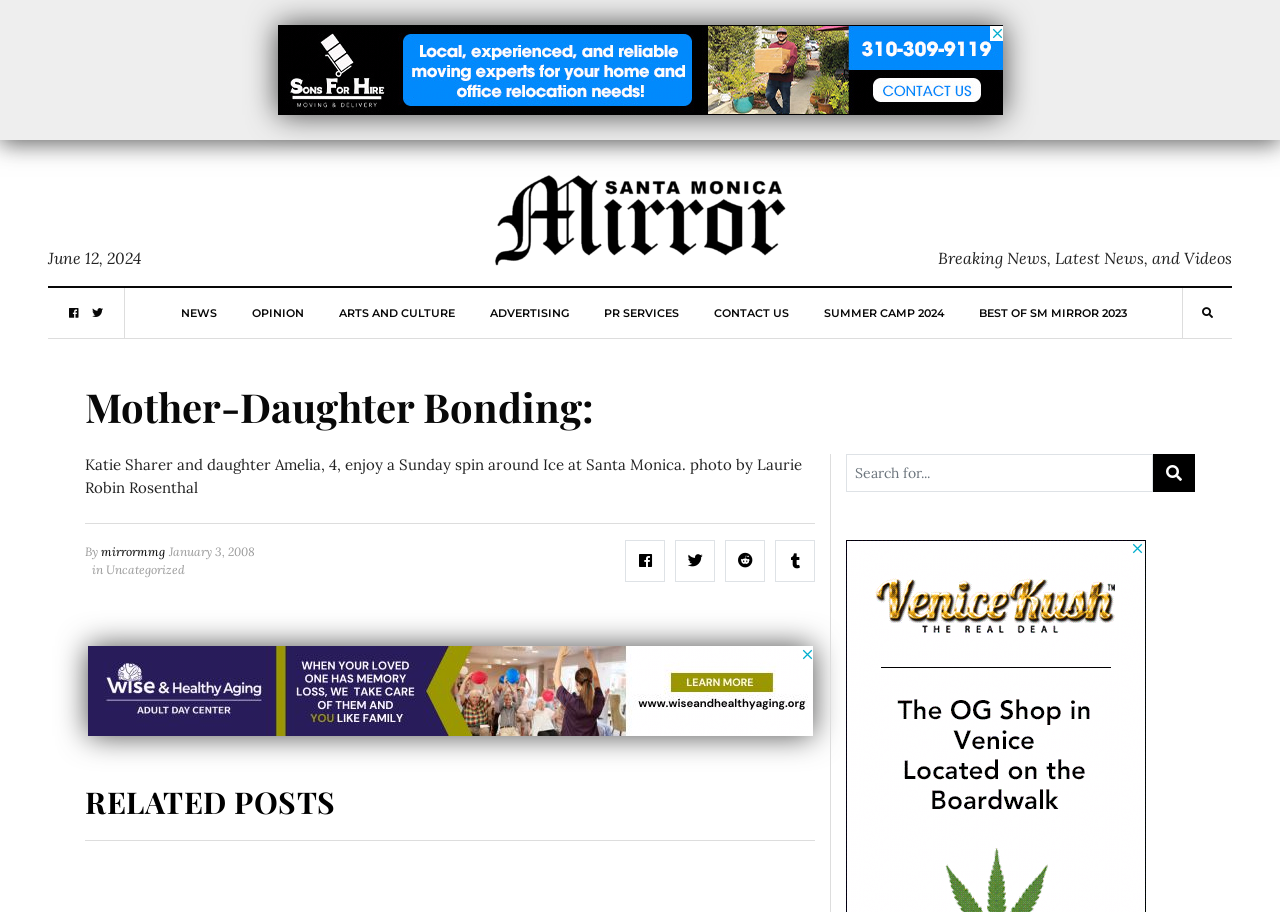What is the date of the article?
Respond to the question with a well-detailed and thorough answer.

The article has a time element with the text 'January 3, 2008' which indicates the date of the article.